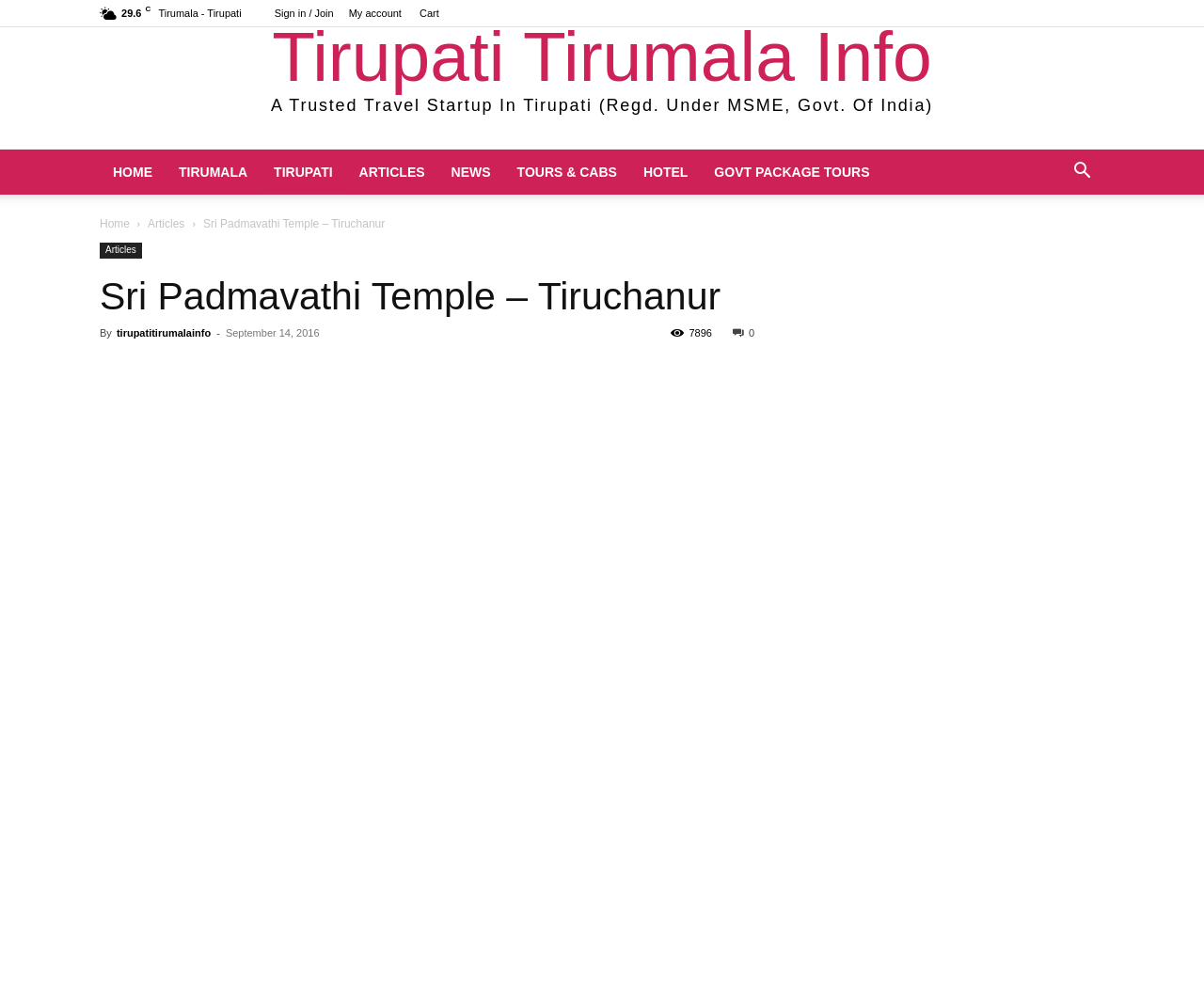Pinpoint the bounding box coordinates of the clickable element to carry out the following instruction: "contact us."

None